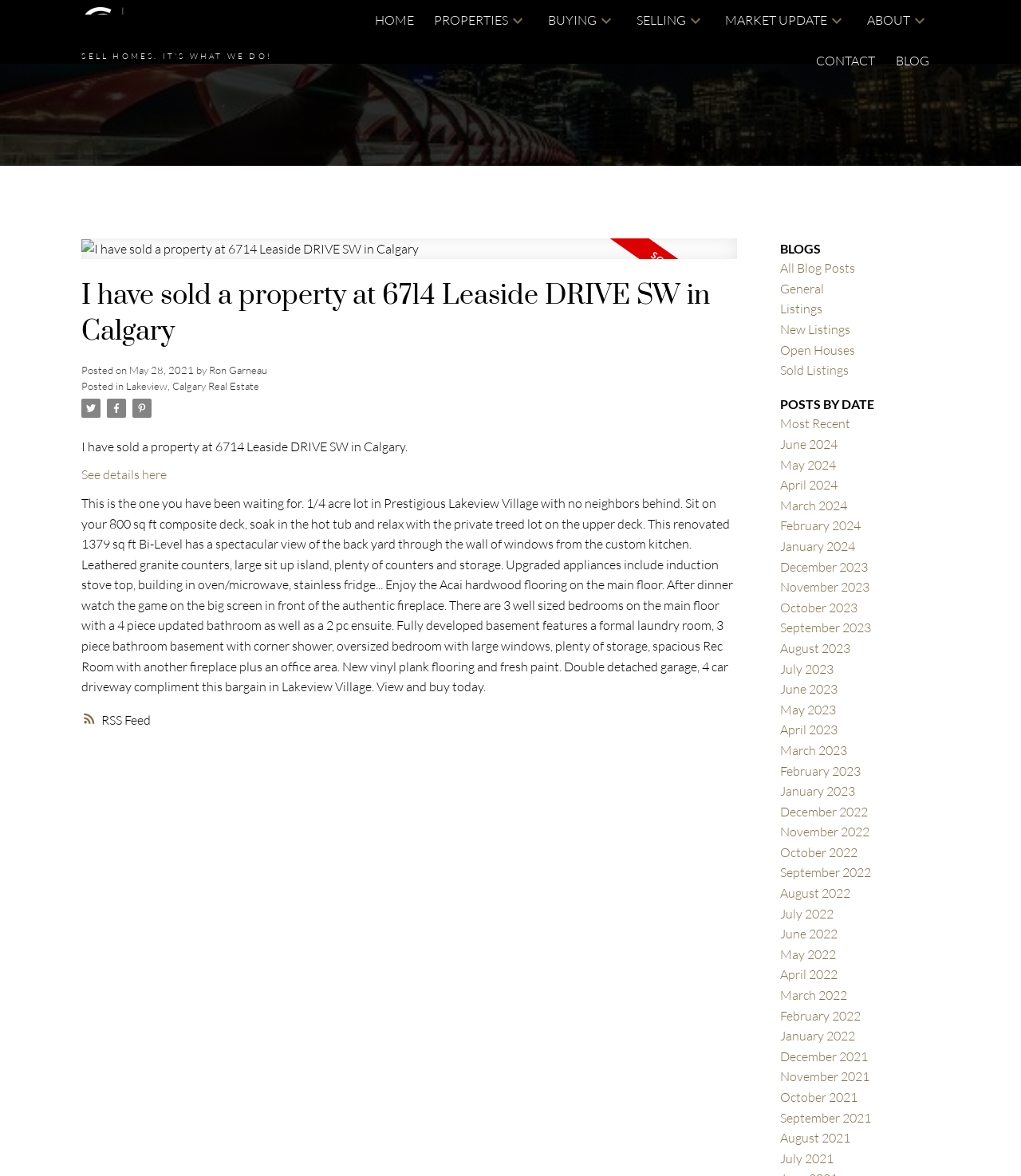Please provide the bounding box coordinates for the element that needs to be clicked to perform the following instruction: "Click the 'See details here' link". The coordinates should be given as four float numbers between 0 and 1, i.e., [left, top, right, bottom].

[0.08, 0.397, 0.164, 0.41]